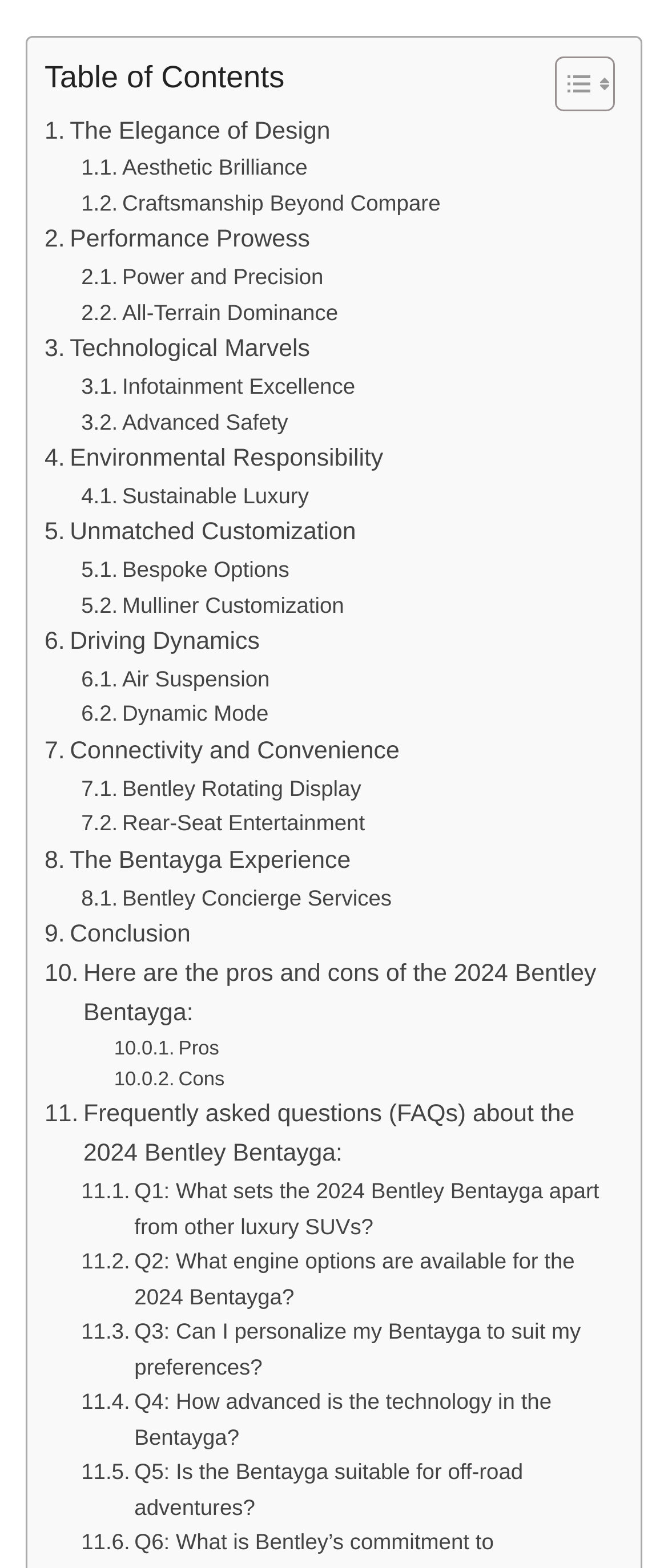Provide the bounding box coordinates for the UI element described in this sentence: "Connectivity and Convenience". The coordinates should be four float values between 0 and 1, i.e., [left, top, right, bottom].

[0.067, 0.467, 0.598, 0.492]